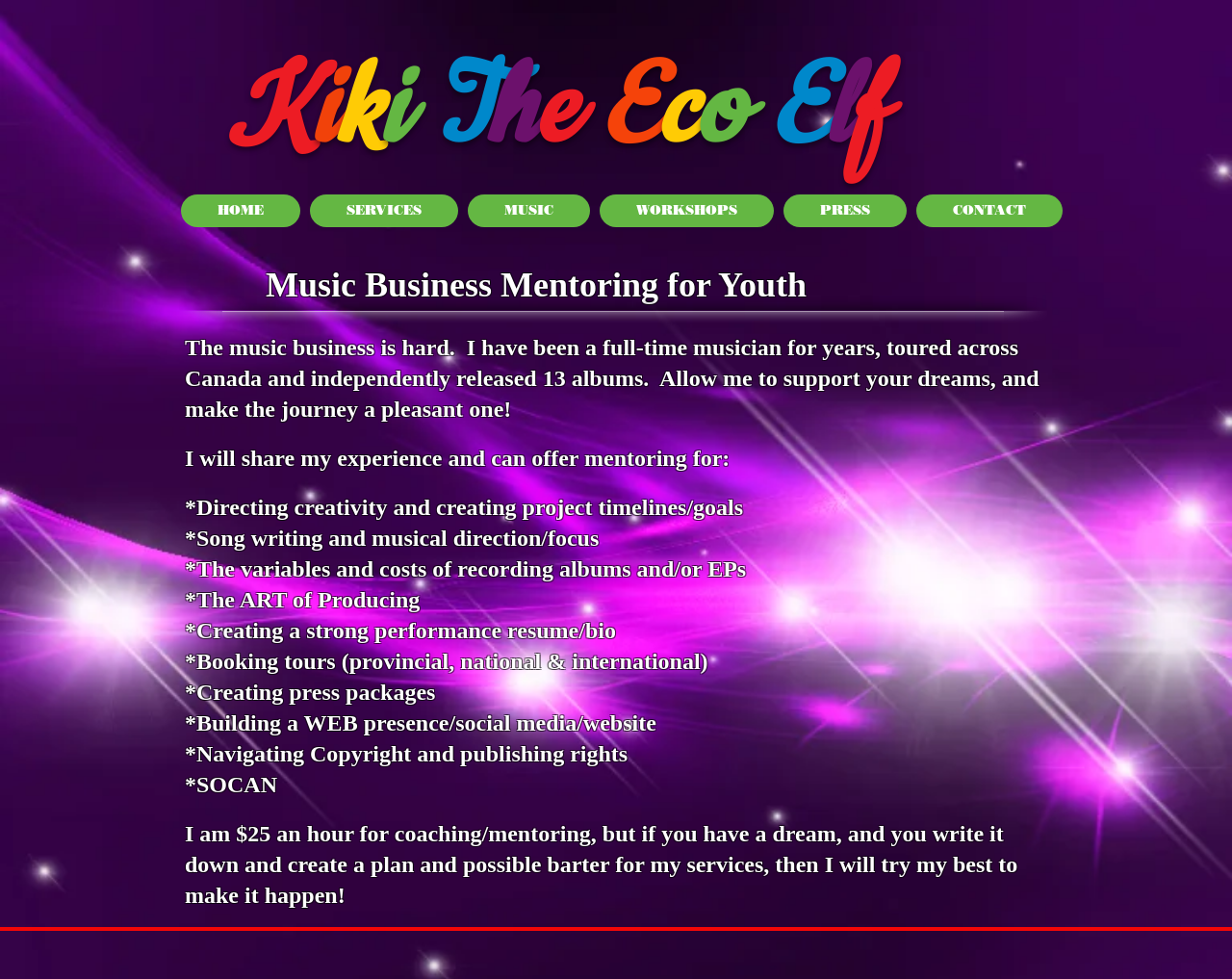What is the purpose of the youth music mentor's services?
Answer the question with a thorough and detailed explanation.

The purpose of the youth music mentor's services is to support the dreams of young musicians, as stated in the static text element at the top of the webpage, which reads 'Allow me to support your dreams, and make the journey a pleasant one!'.